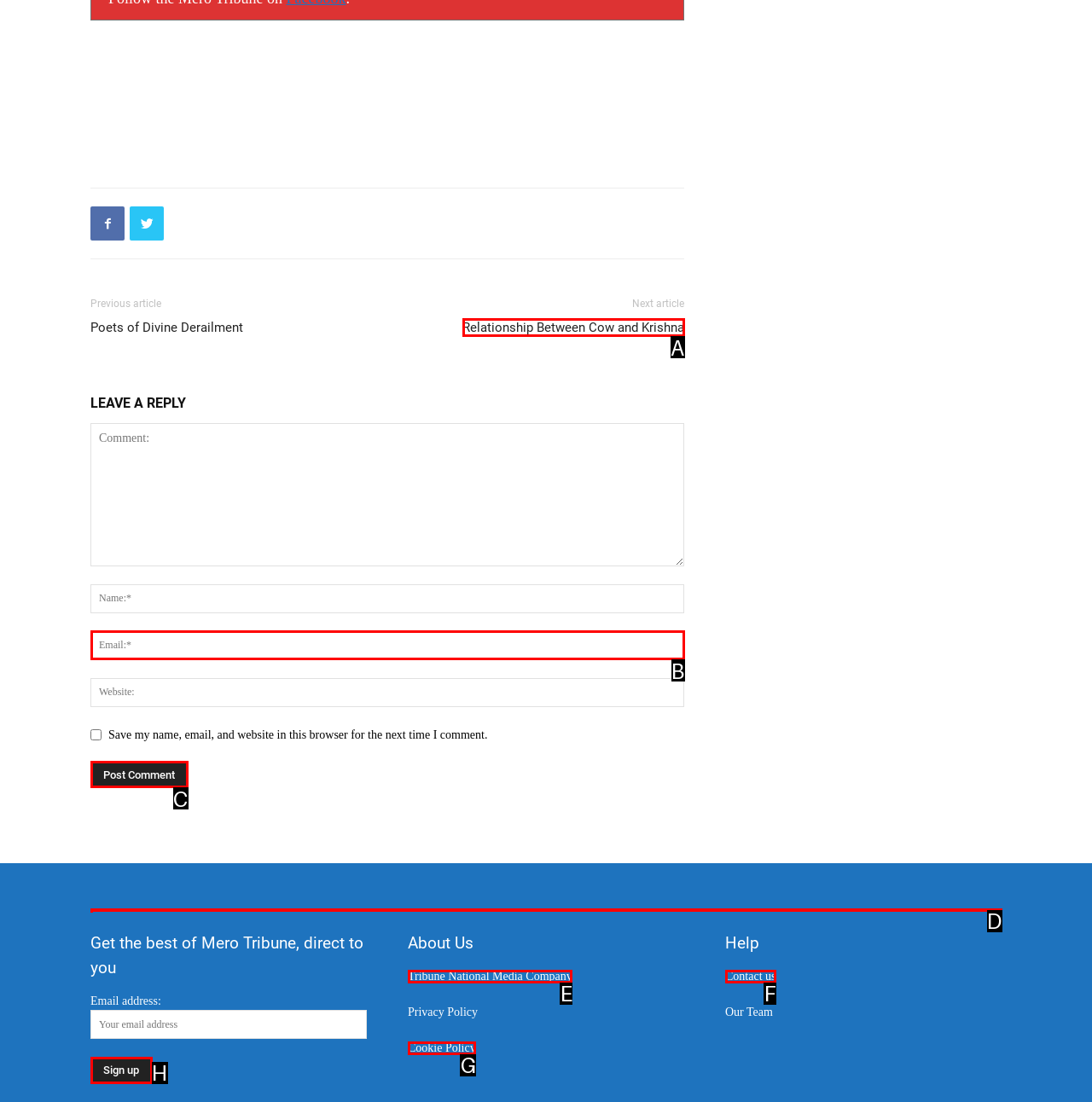To achieve the task: Click on the 'Post Comment' button, which HTML element do you need to click?
Respond with the letter of the correct option from the given choices.

C